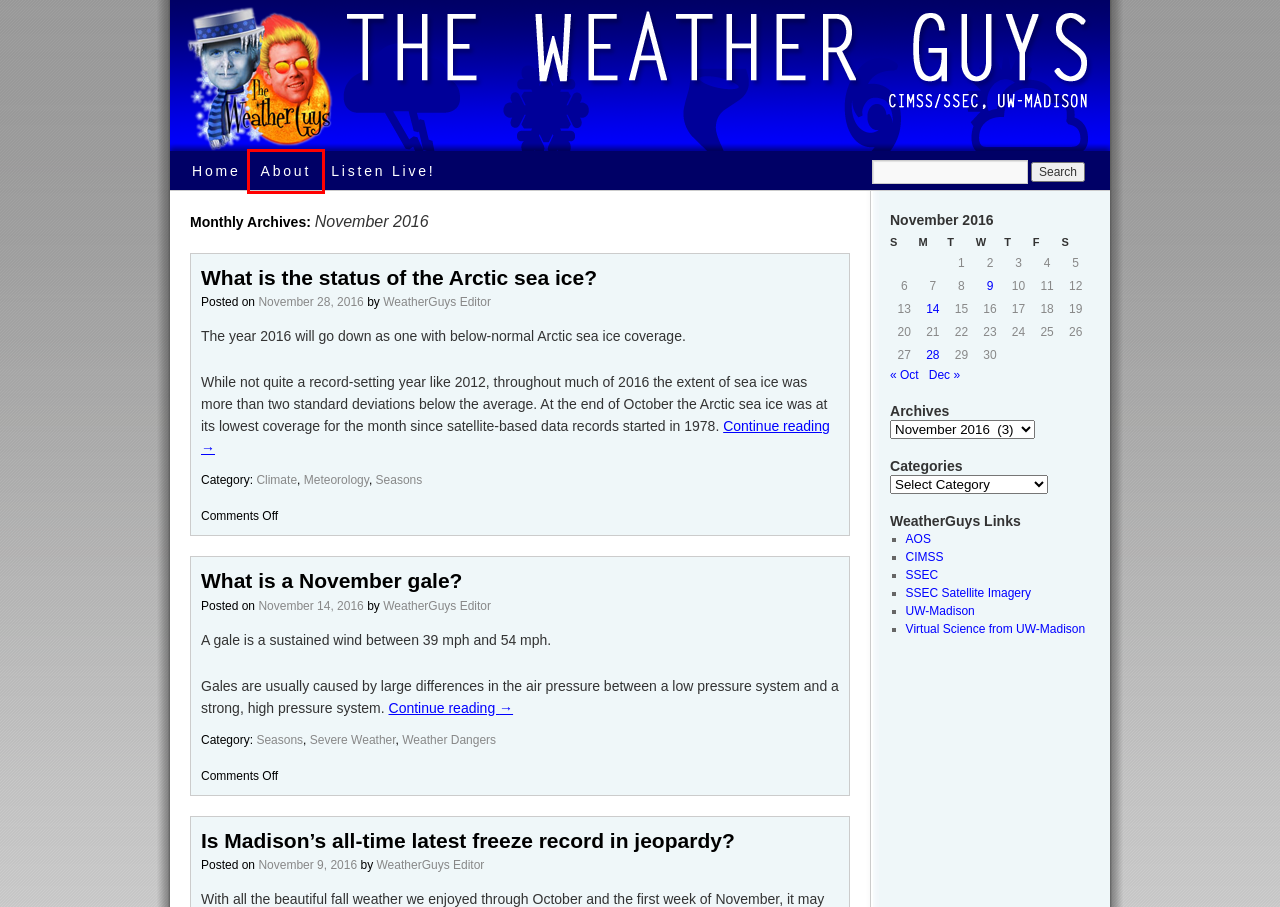You are given a screenshot of a webpage within which there is a red rectangle bounding box. Please choose the best webpage description that matches the new webpage after clicking the selected element in the bounding box. Here are the options:
A. Listen Live! | The Weather Guys
B. Meteorology | The Weather Guys
C. What is a November gale? | The Weather Guys
D. About | The Weather Guys
E. What is the status of the Arctic sea ice? | The Weather Guys
F. The Weather Guys
G. Is Madison’s all-time latest freeze record in jeopardy? | The Weather Guys
H. University of Wisconsin–Madison

D